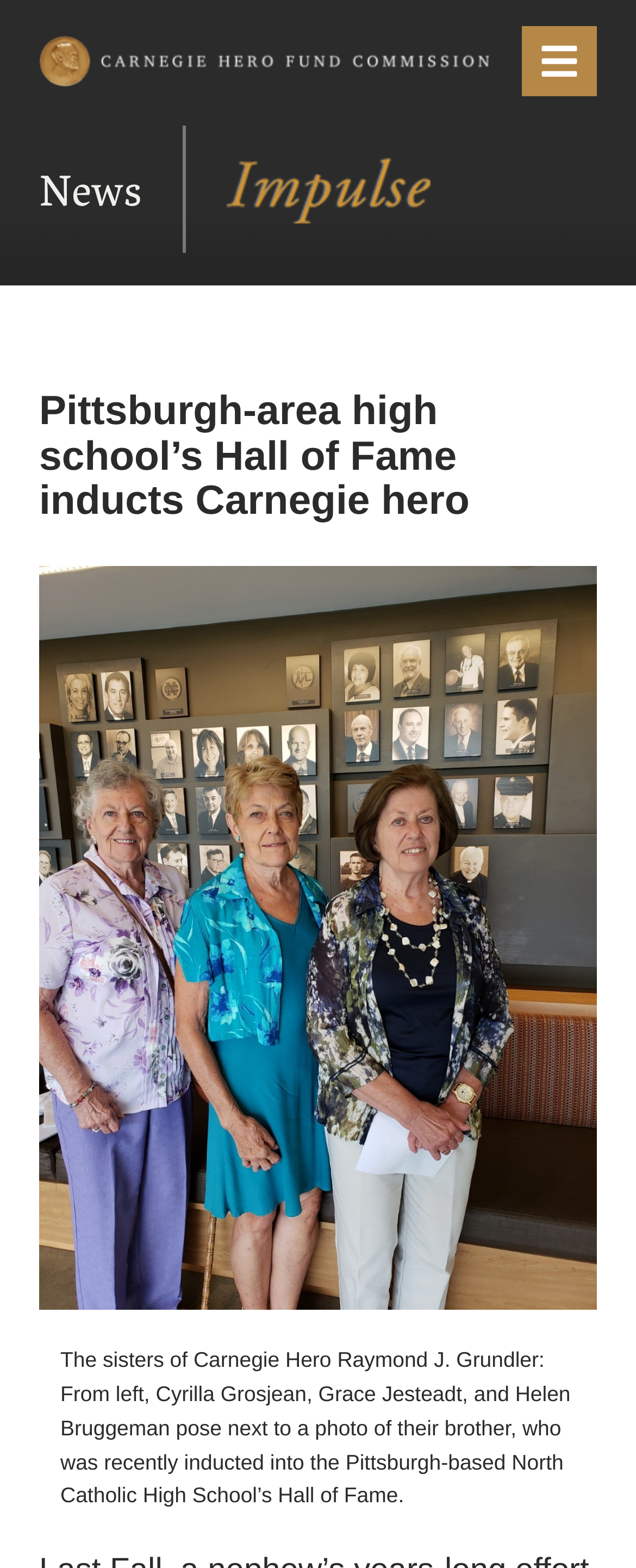Can you extract the primary headline text from the webpage?

Pittsburgh-area high school’s Hall of Fame inducts Carnegie hero